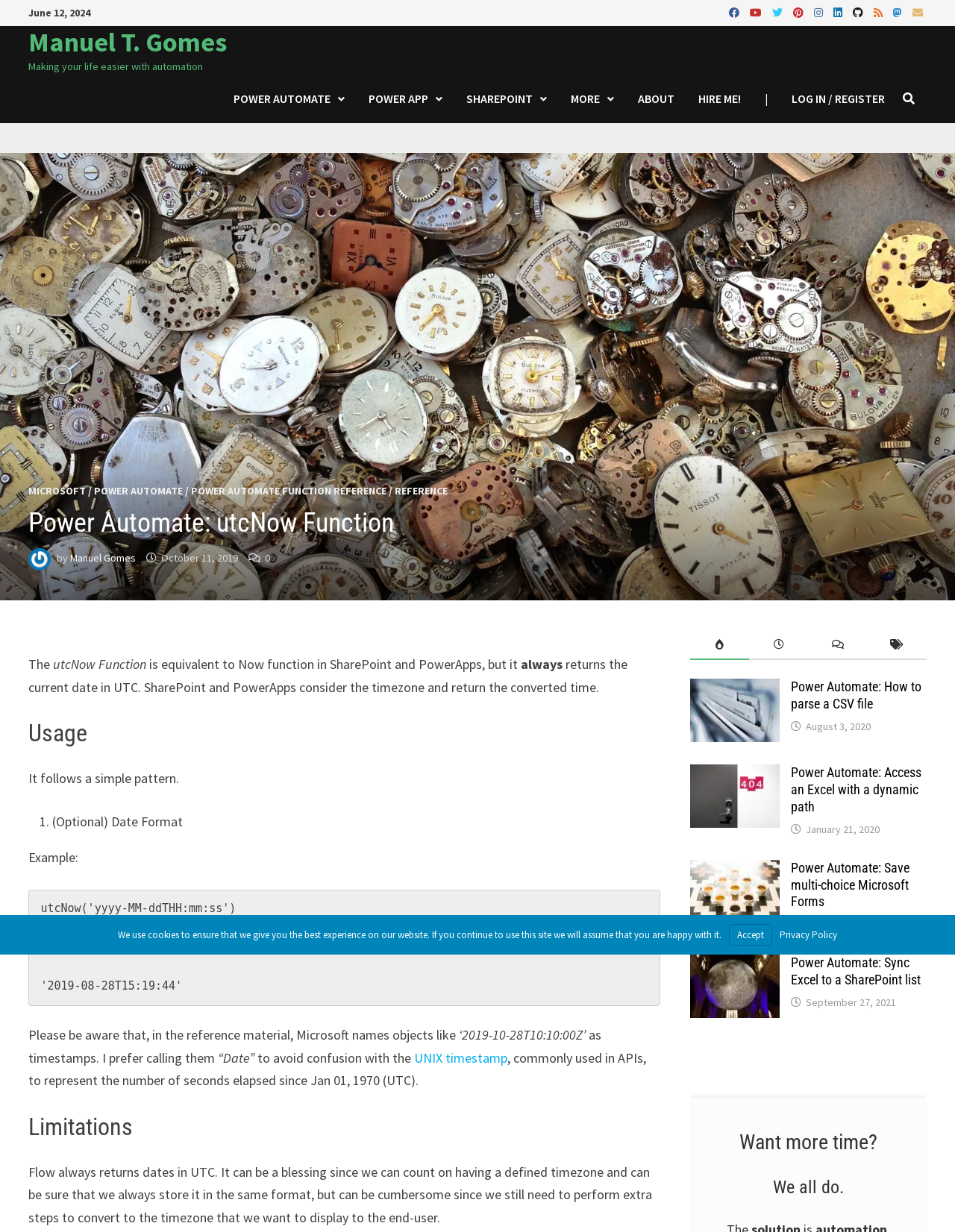Determine the bounding box coordinates for the UI element described. Format the coordinates as (top-left x, top-left y, bottom-right x, bottom-right y) and ensure all values are between 0 and 1. Element description: Power App

[0.373, 0.061, 0.475, 0.1]